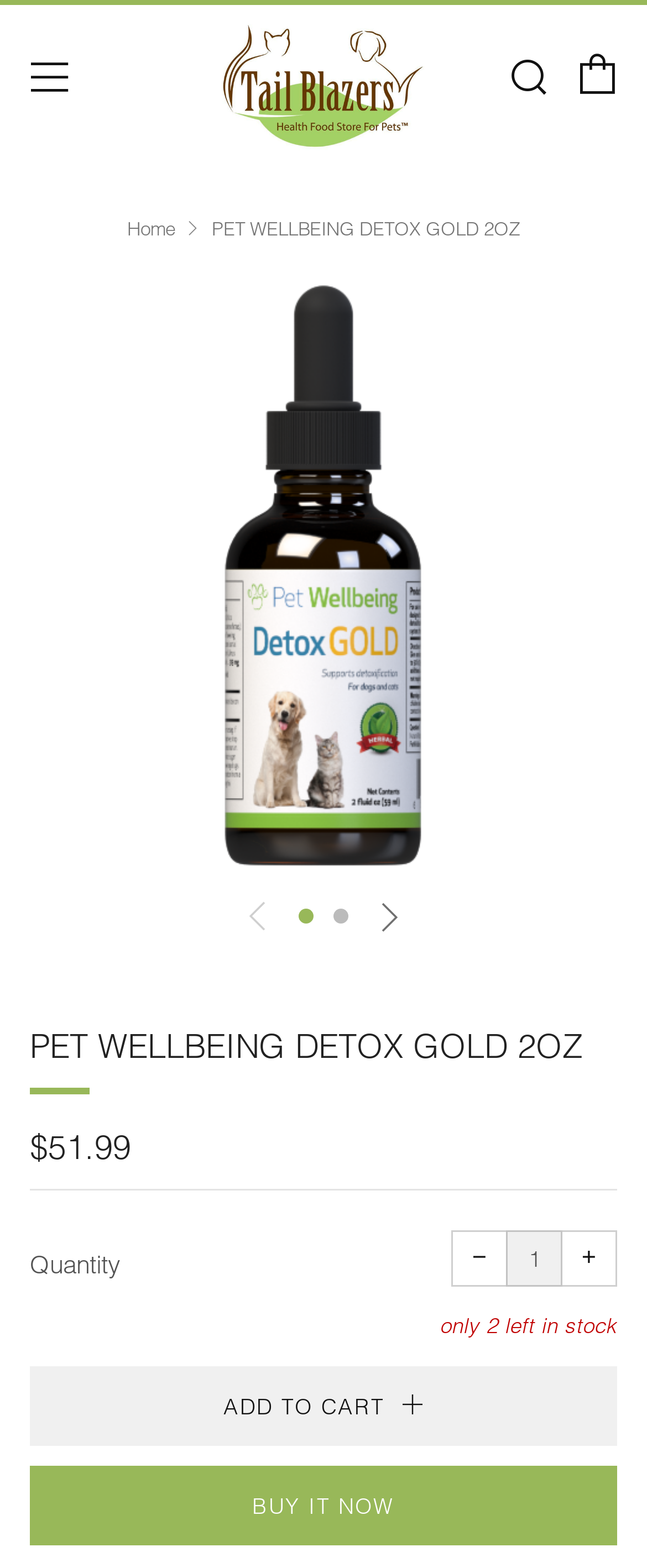Determine the bounding box coordinates of the section I need to click to execute the following instruction: "View the shopping cart". Provide the coordinates as four float numbers between 0 and 1, i.e., [left, top, right, bottom].

[0.892, 0.035, 0.954, 0.06]